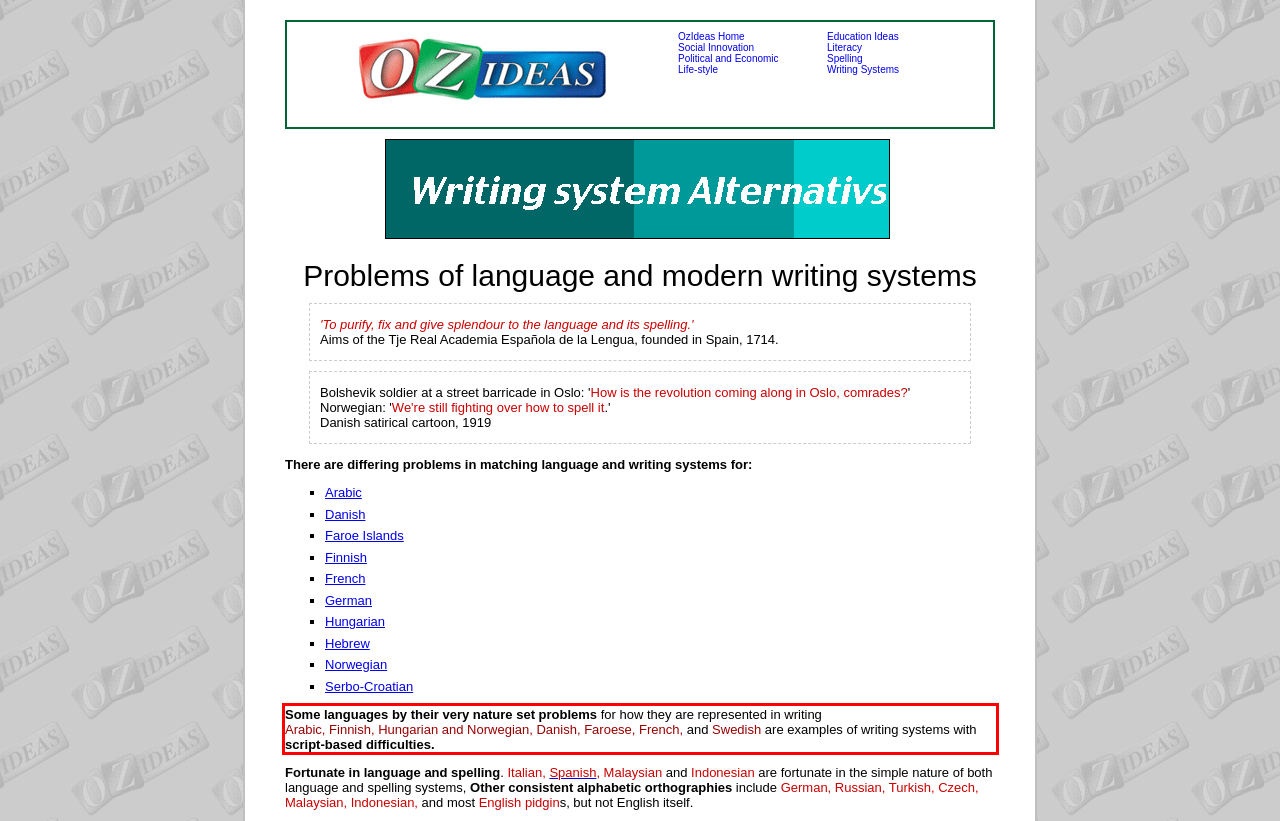There is a screenshot of a webpage with a red bounding box around a UI element. Please use OCR to extract the text within the red bounding box.

Some languages by their very nature set problems for how they are represented in writing Arabic, Finnish, Hungarian and Norwegian, Danish, Faroese, French, and Swedish are examples of writing systems with script-based difficulties.